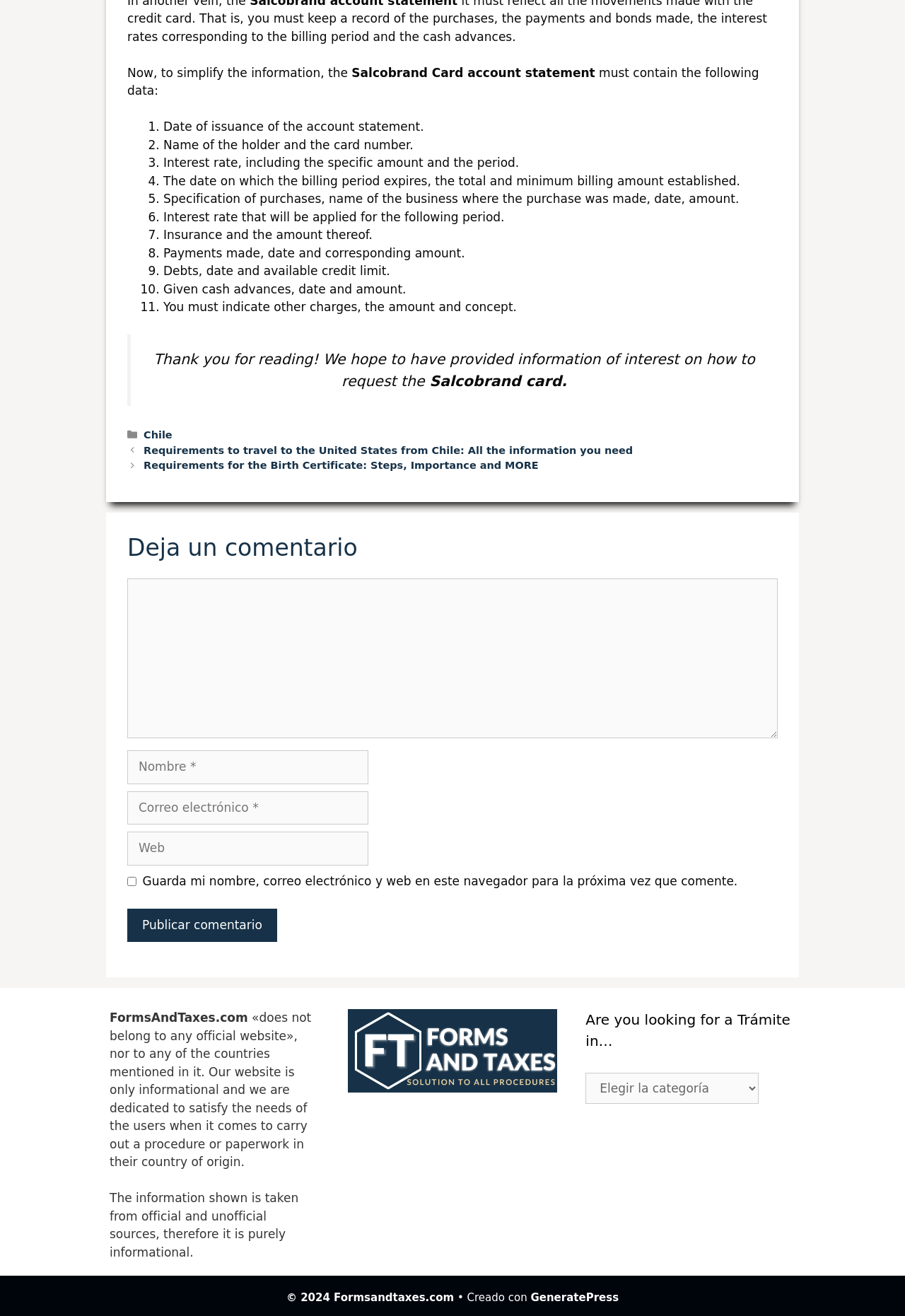Please give the bounding box coordinates of the area that should be clicked to fulfill the following instruction: "Click on the 'Chile' link". The coordinates should be in the format of four float numbers from 0 to 1, i.e., [left, top, right, bottom].

[0.159, 0.326, 0.19, 0.335]